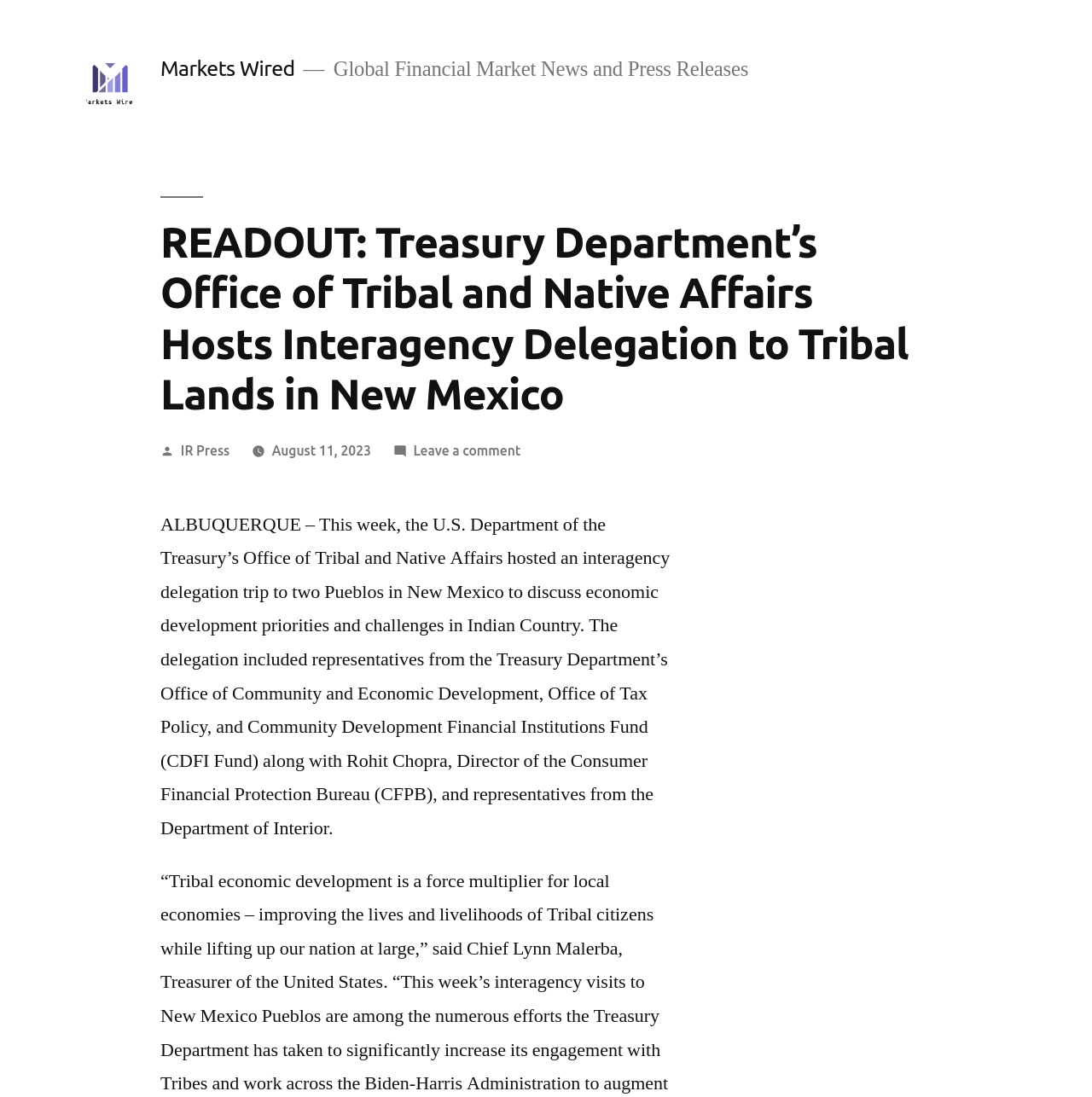What is the name of the department hosting the delegation trip?
Please provide an in-depth and detailed response to the question.

The question asks for the name of the department hosting the delegation trip. From the webpage, we can see that the delegation trip is hosted by the U.S. Department of the Treasury’s Office of Tribal and Native Affairs, so the answer is Treasury Department.